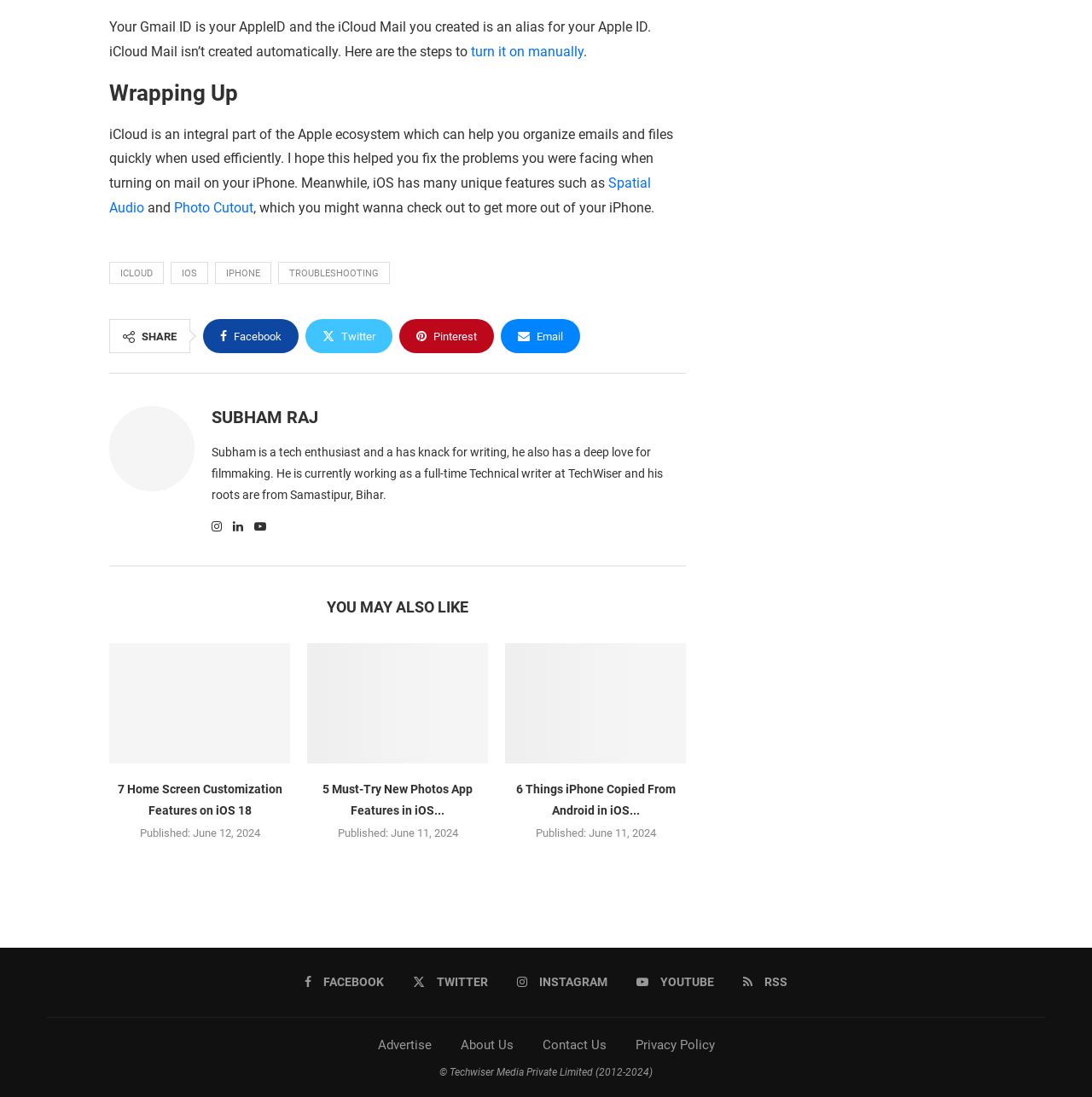Identify the bounding box coordinates necessary to click and complete the given instruction: "Read more about Spatial Audio".

[0.1, 0.16, 0.596, 0.197]